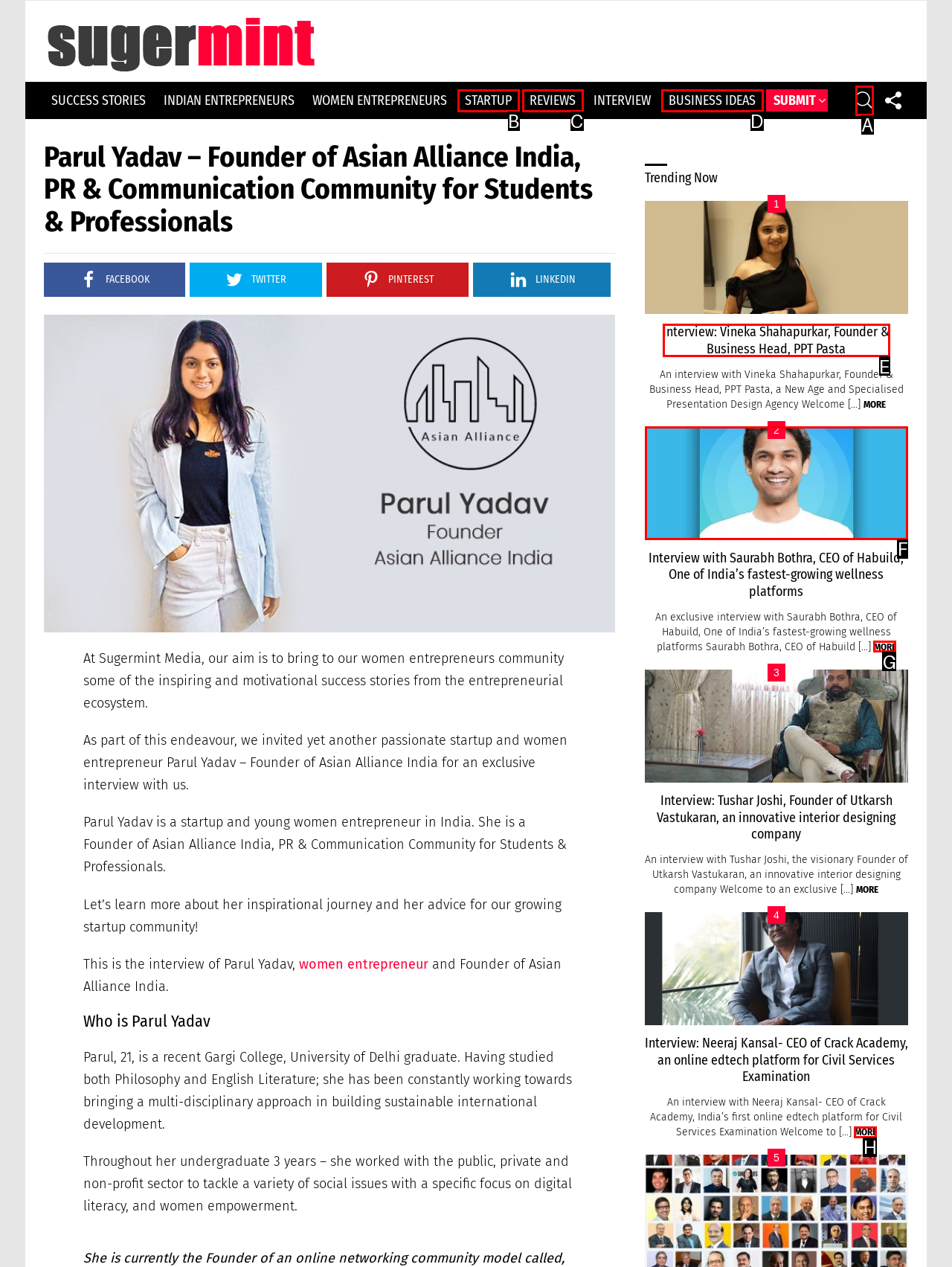Using the description: More, find the best-matching HTML element. Indicate your answer with the letter of the chosen option.

H